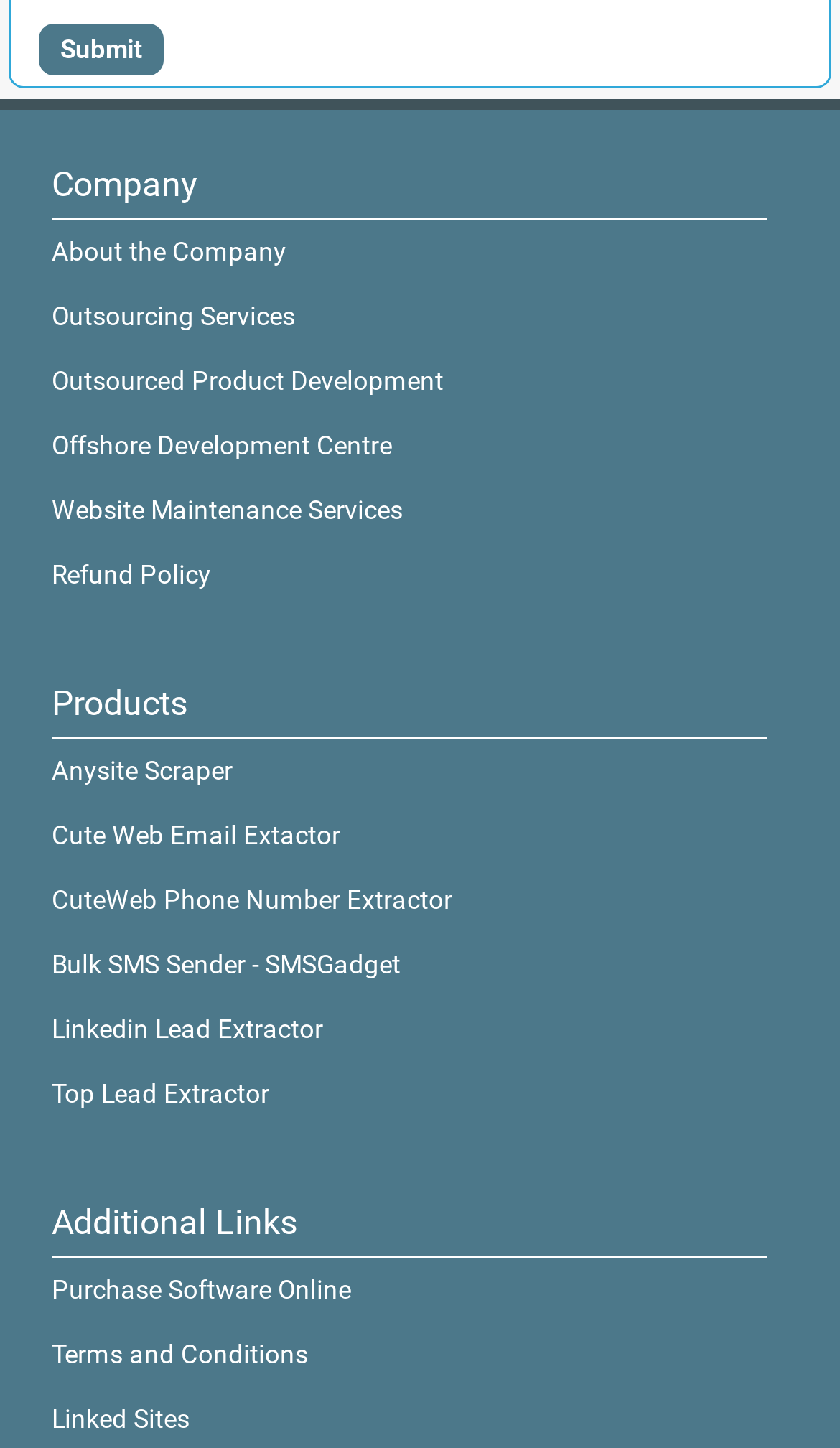Respond with a single word or phrase to the following question: What is the last product listed?

Top Lead Extractor